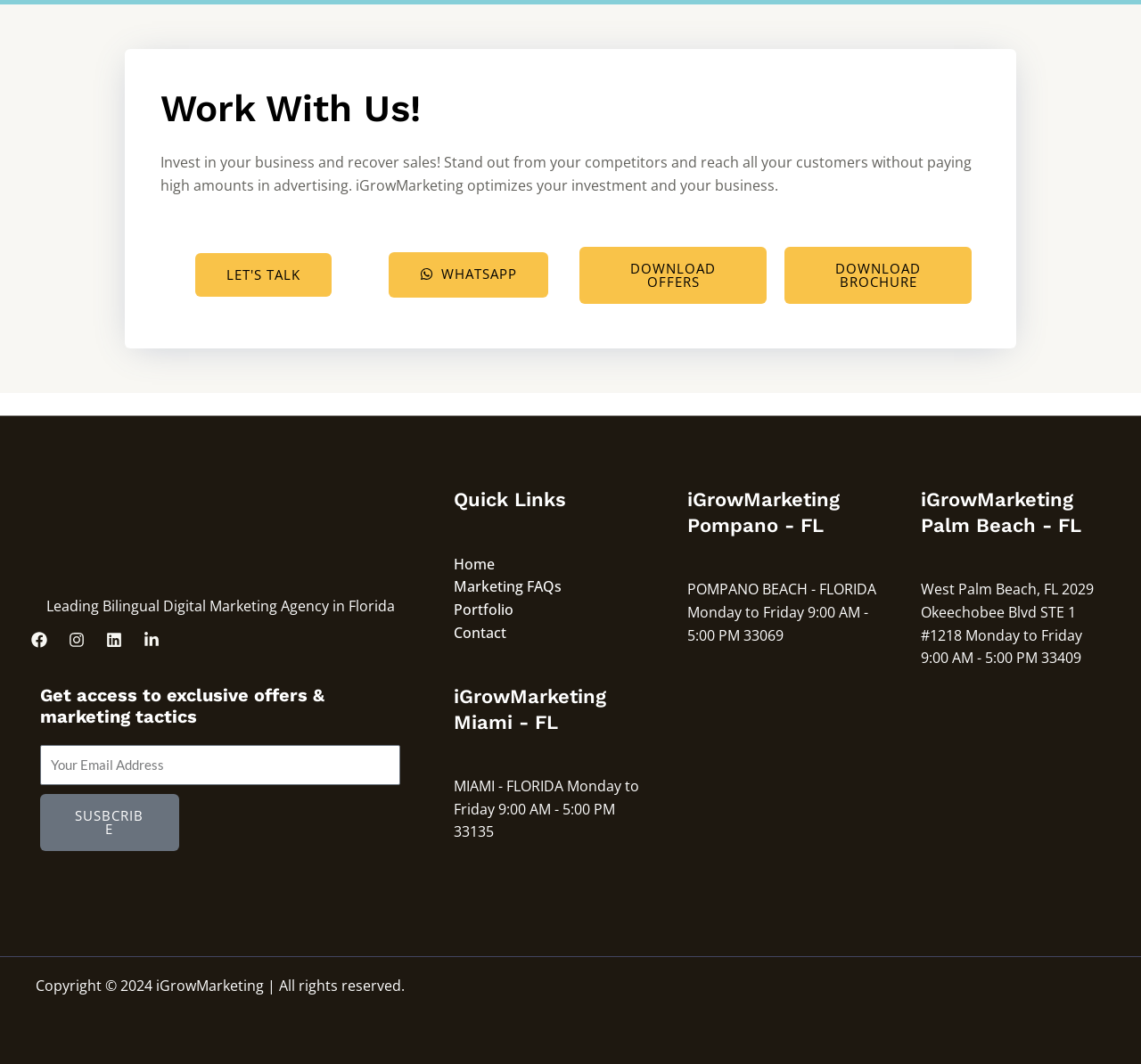Please find the bounding box coordinates of the element that needs to be clicked to perform the following instruction: "Subscribe with your email address". The bounding box coordinates should be four float numbers between 0 and 1, represented as [left, top, right, bottom].

[0.035, 0.746, 0.157, 0.8]